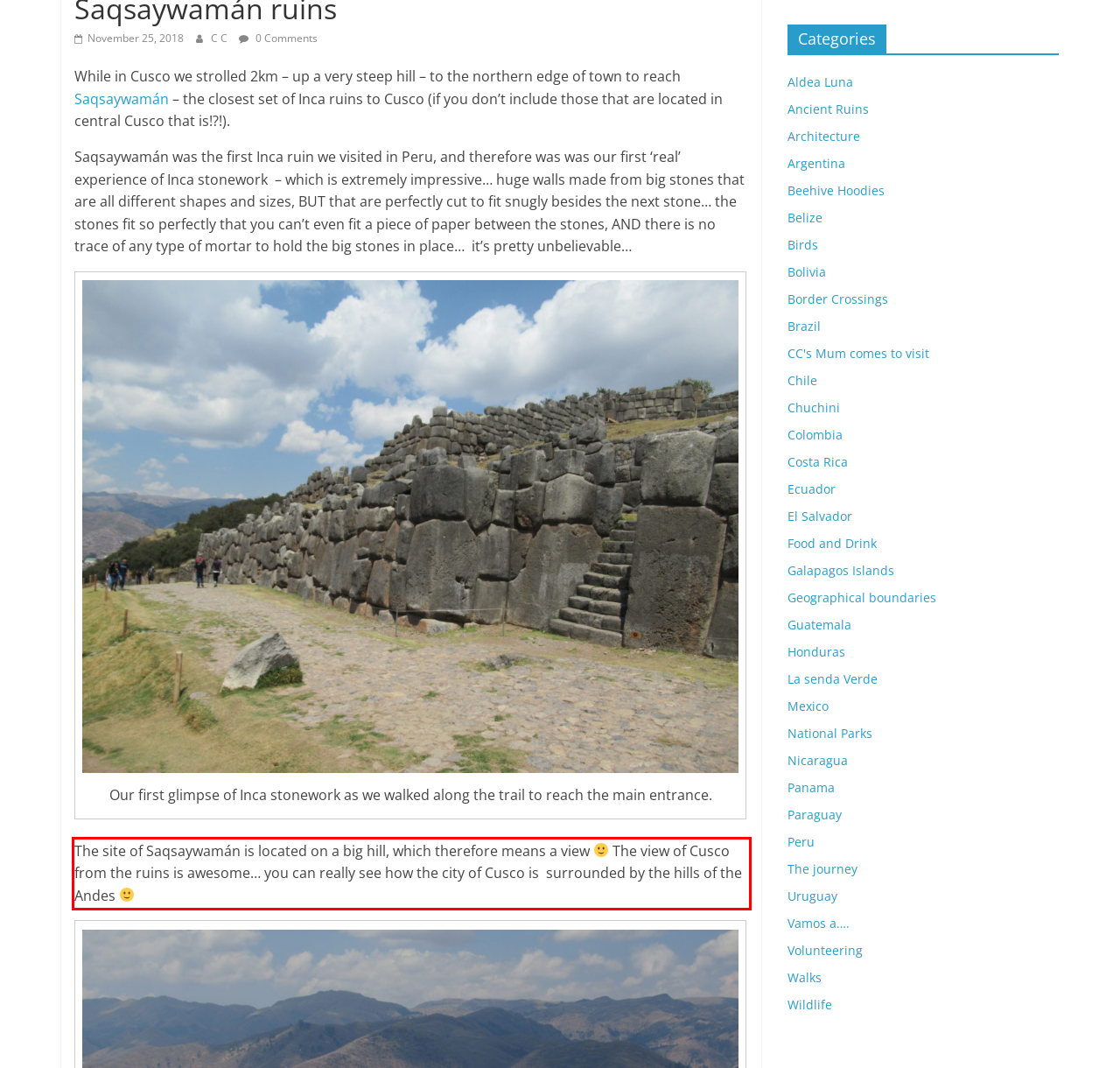Given the screenshot of a webpage, identify the red rectangle bounding box and recognize the text content inside it, generating the extracted text.

The site of Saqsaywamán is located on a big hill, which therefore means a view The view of Cusco from the ruins is awesome… you can really see how the city of Cusco is surrounded by the hills of the Andes